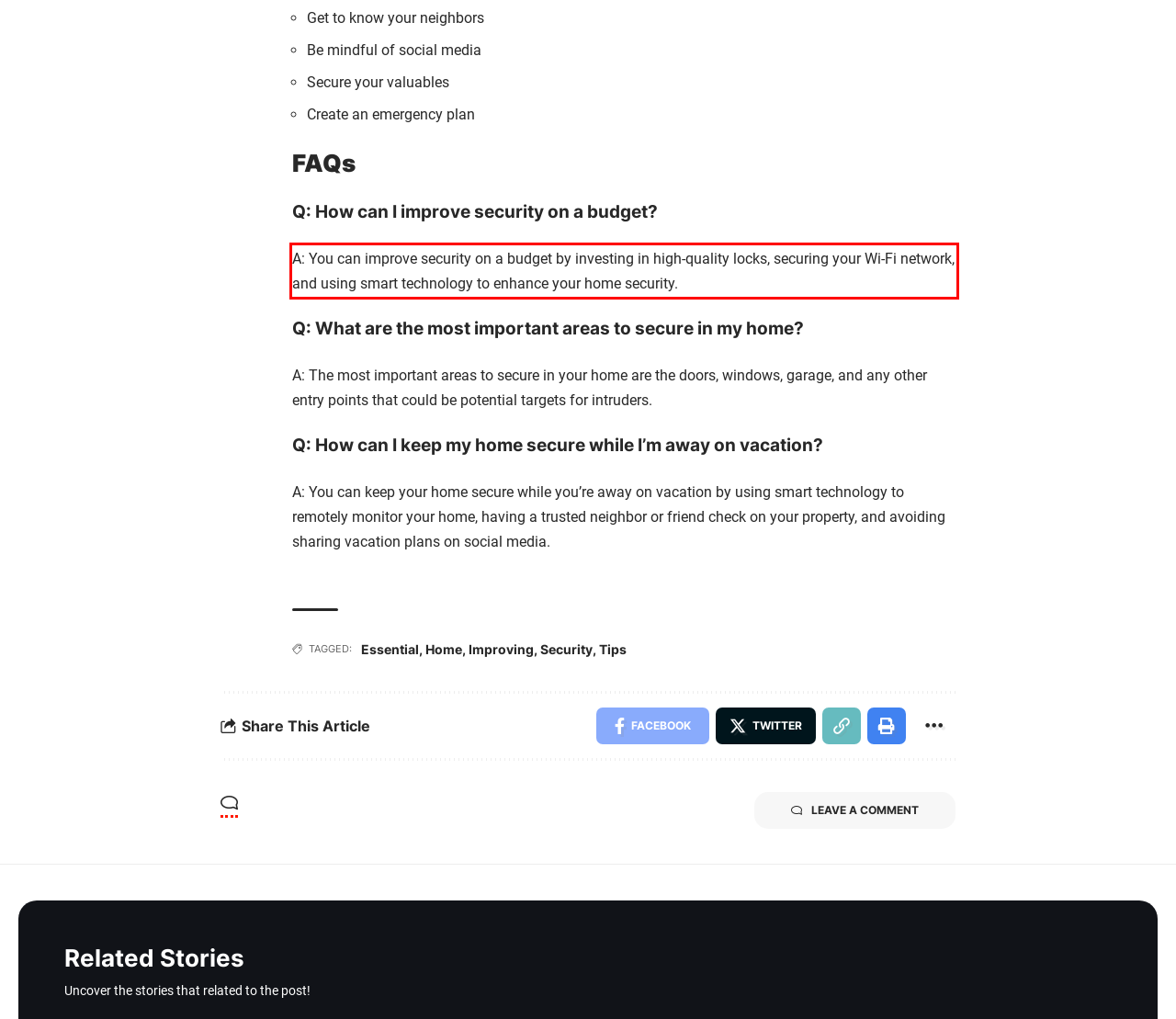Analyze the screenshot of a webpage where a red rectangle is bounding a UI element. Extract and generate the text content within this red bounding box.

A: You can improve security on a budget by investing in high-quality locks, securing your Wi-Fi network, and using smart technology to enhance your home security.